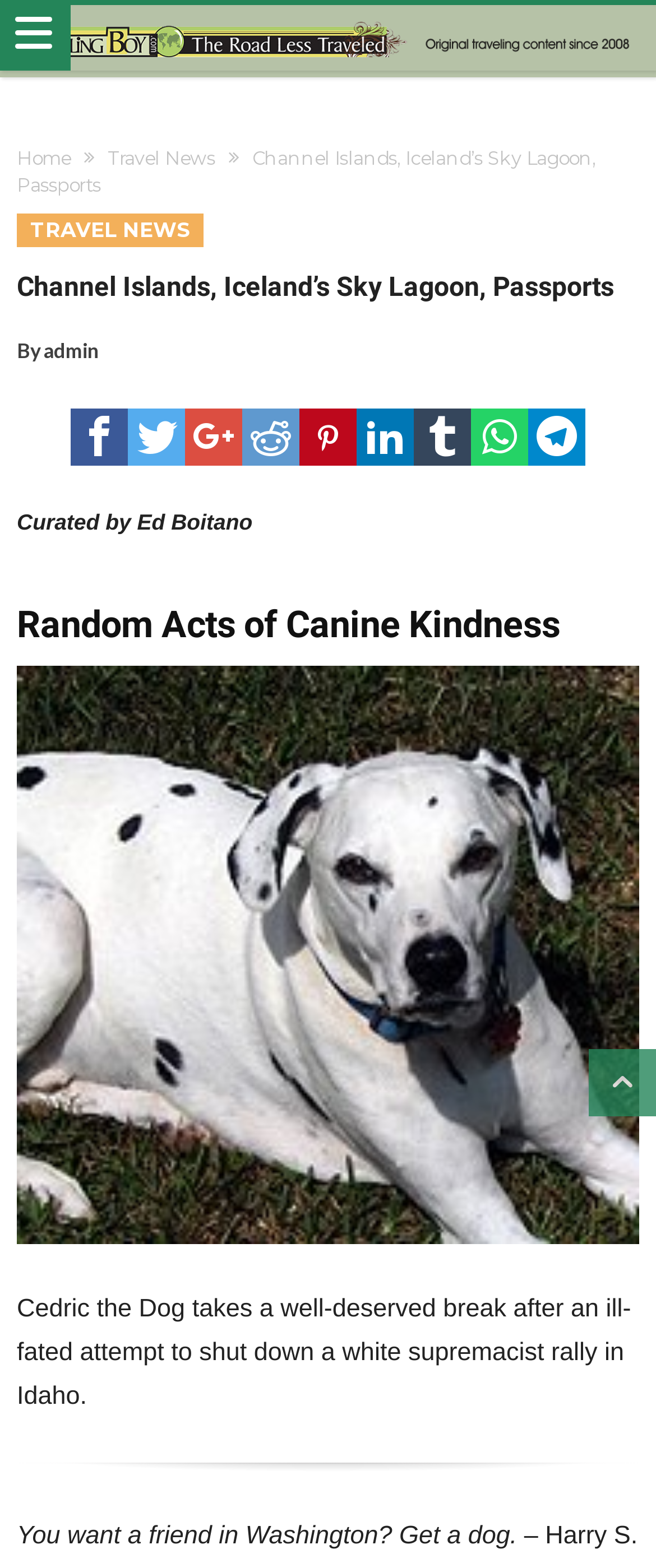From the webpage screenshot, predict the bounding box coordinates (top-left x, top-left y, bottom-right x, bottom-right y) for the UI element described here: Share on Twitter

[0.195, 0.261, 0.282, 0.297]